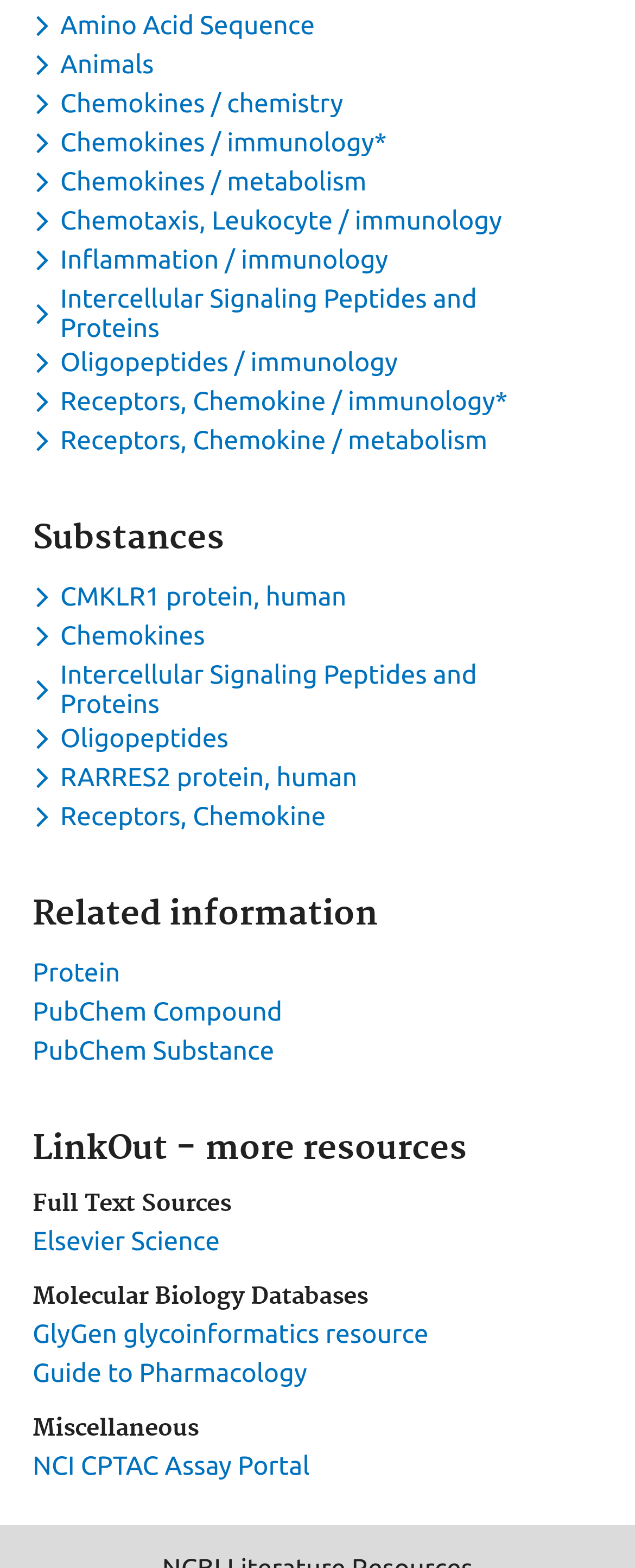What is the last link under 'Miscellaneous'?
Please use the image to provide a one-word or short phrase answer.

NCI CPTAC Assay Portal